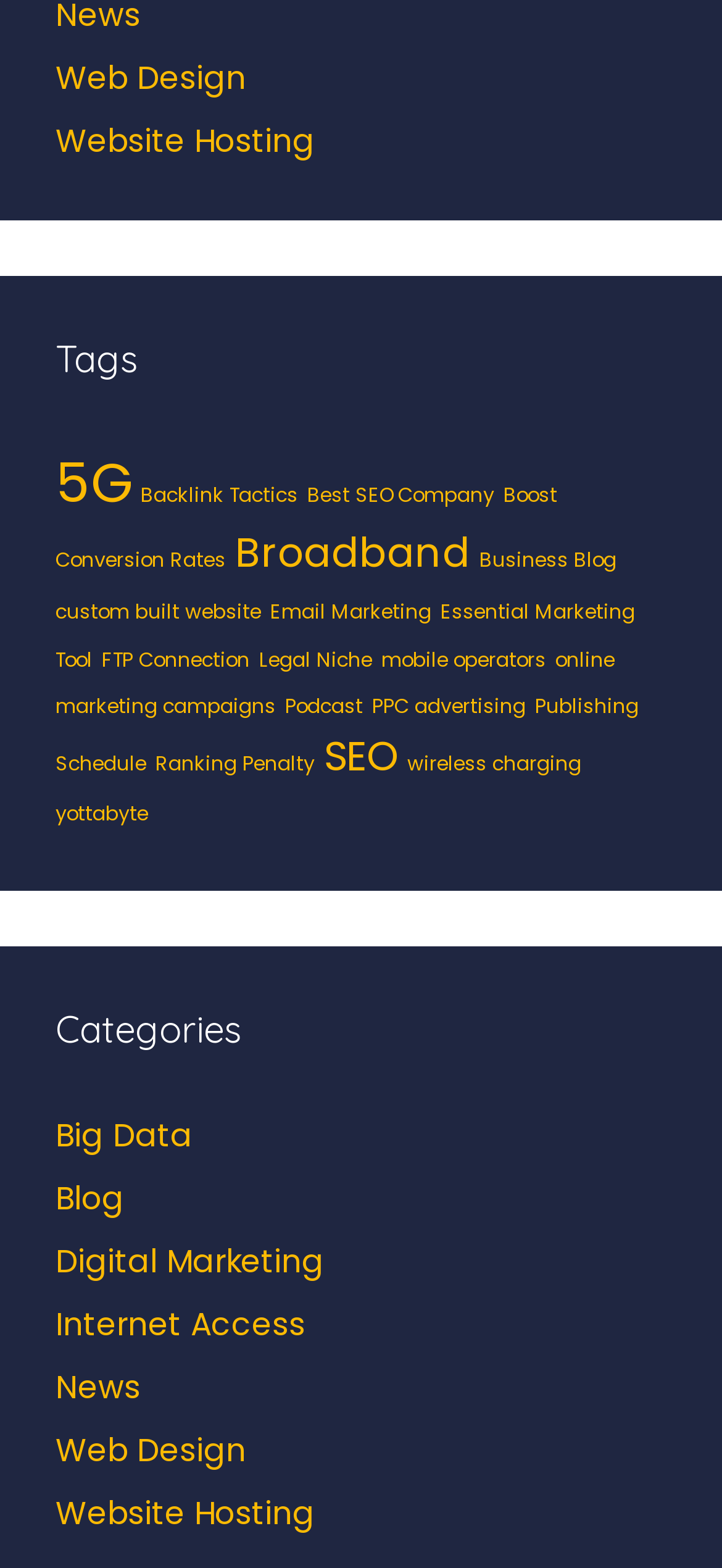Please locate the bounding box coordinates for the element that should be clicked to achieve the following instruction: "Email to a friend". Ensure the coordinates are given as four float numbers between 0 and 1, i.e., [left, top, right, bottom].

None